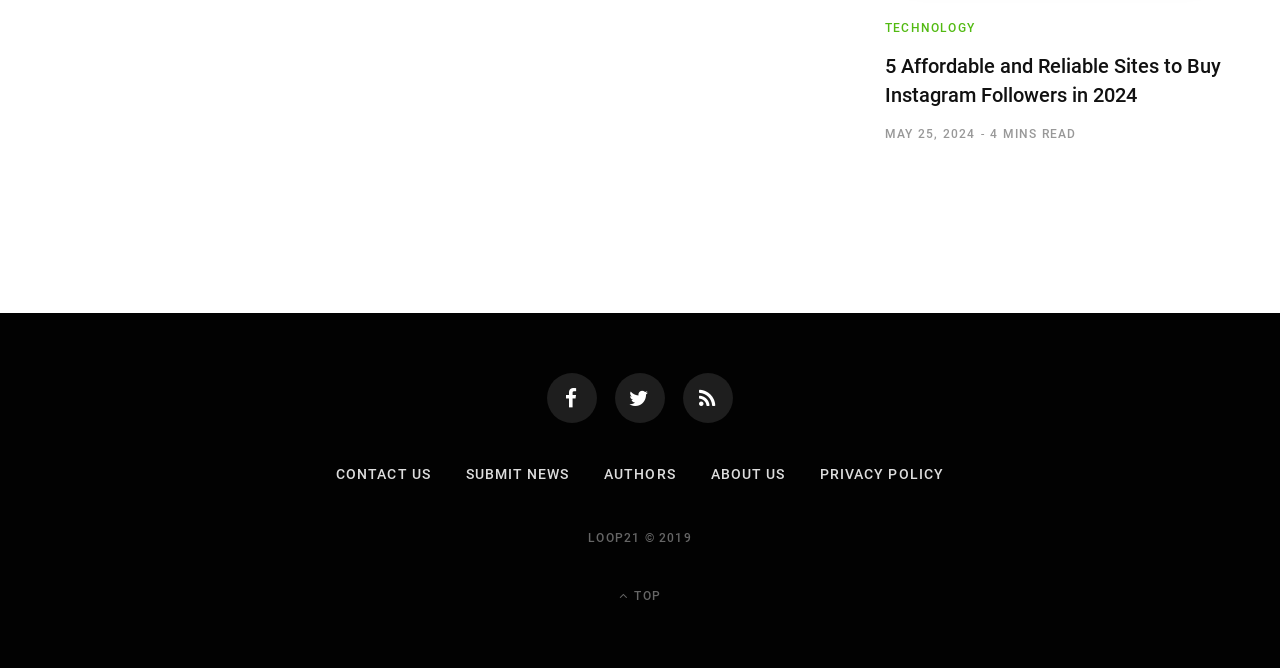Please find the bounding box coordinates of the element that must be clicked to perform the given instruction: "Read the article about buying Instagram followers". The coordinates should be four float numbers from 0 to 1, i.e., [left, top, right, bottom].

[0.691, 0.081, 0.954, 0.16]